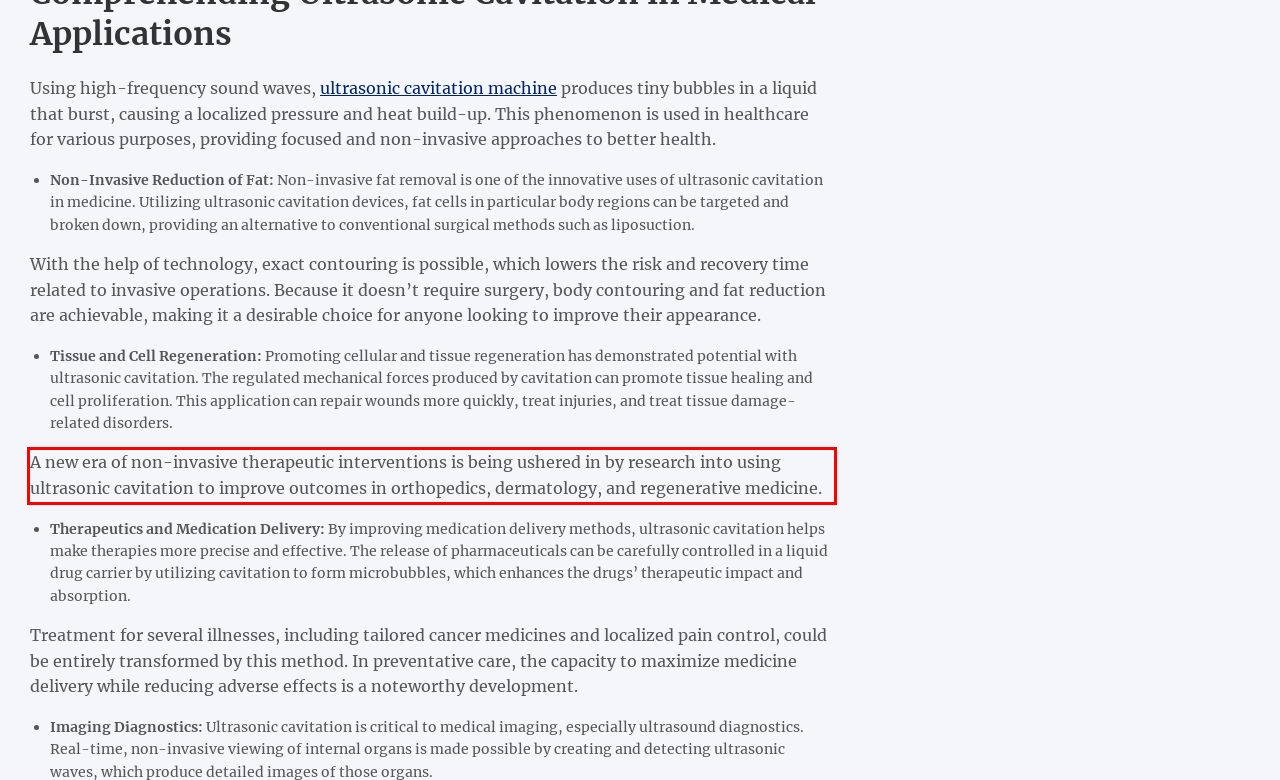Given a screenshot of a webpage, identify the red bounding box and perform OCR to recognize the text within that box.

A new era of non-invasive therapeutic interventions is being ushered in by research into using ultrasonic cavitation to improve outcomes in orthopedics, dermatology, and regenerative medicine.